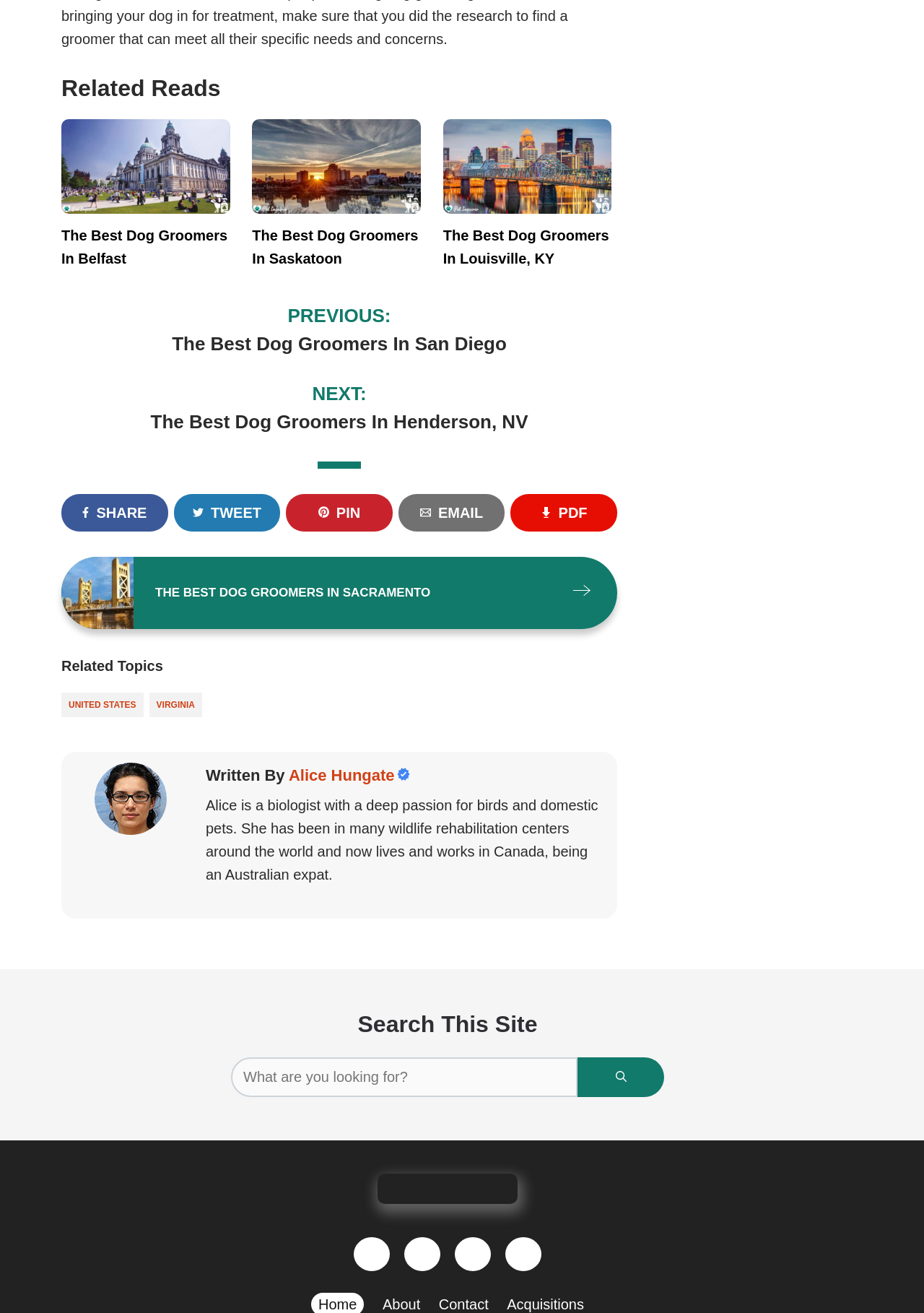Provide the bounding box coordinates, formatted as (top-left x, top-left y, bottom-right x, bottom-right y), with all values being floating point numbers between 0 and 1. Identify the bounding box of the UI element that matches the description: parent_node: Search for: aria-label="Search"

[0.625, 0.805, 0.719, 0.836]